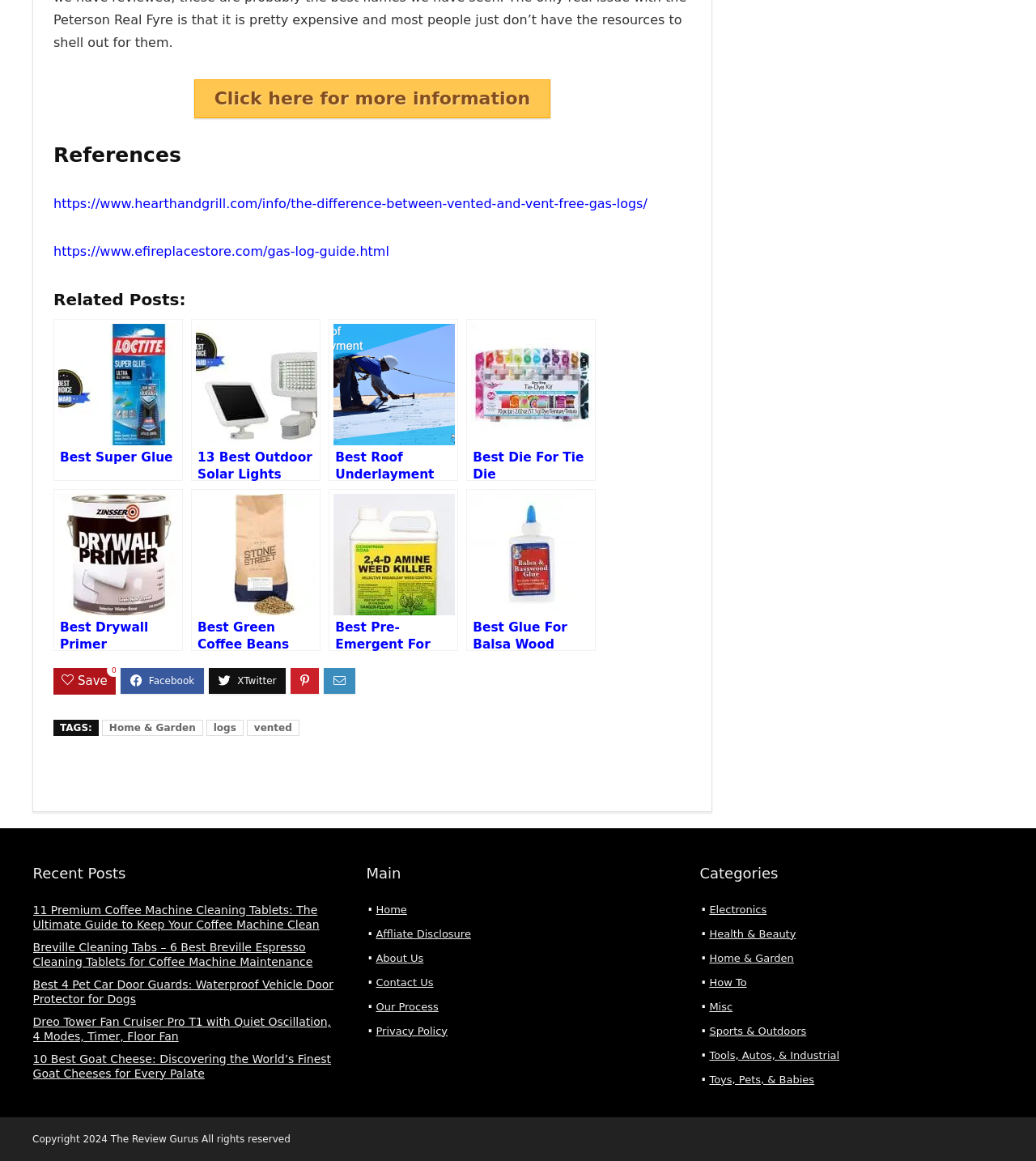What is the purpose of the 'Save' button?
Look at the image and answer the question with a single word or phrase.

Unknown